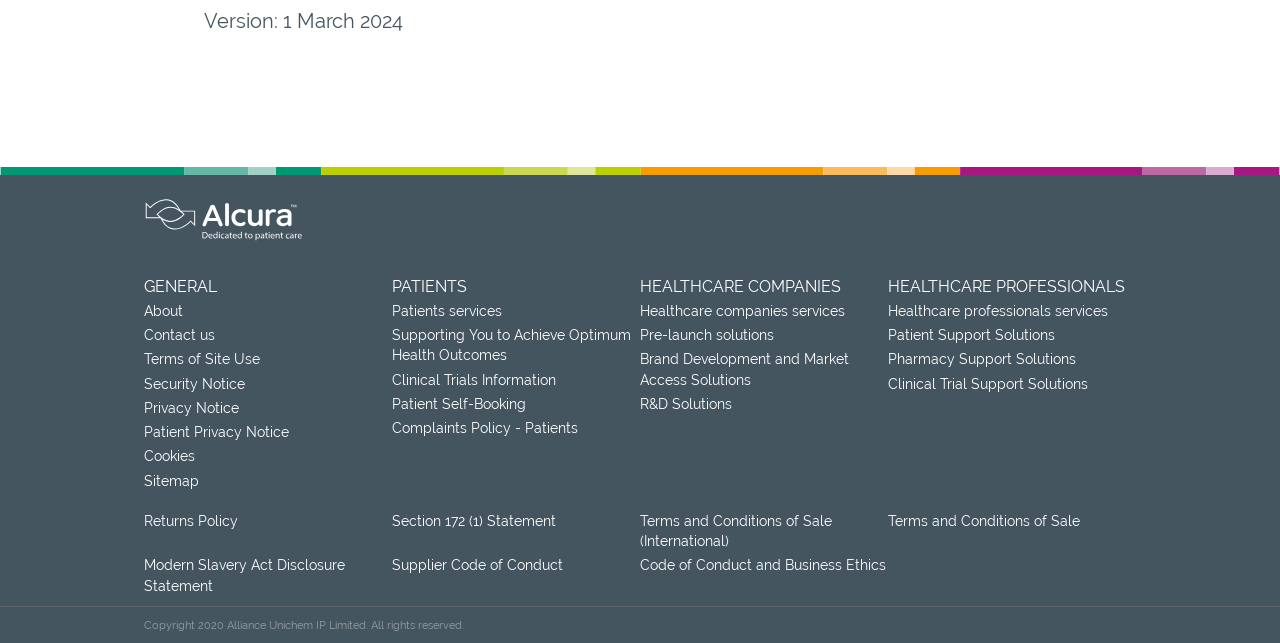How many main categories are there?
Look at the image and answer the question with a single word or phrase.

3